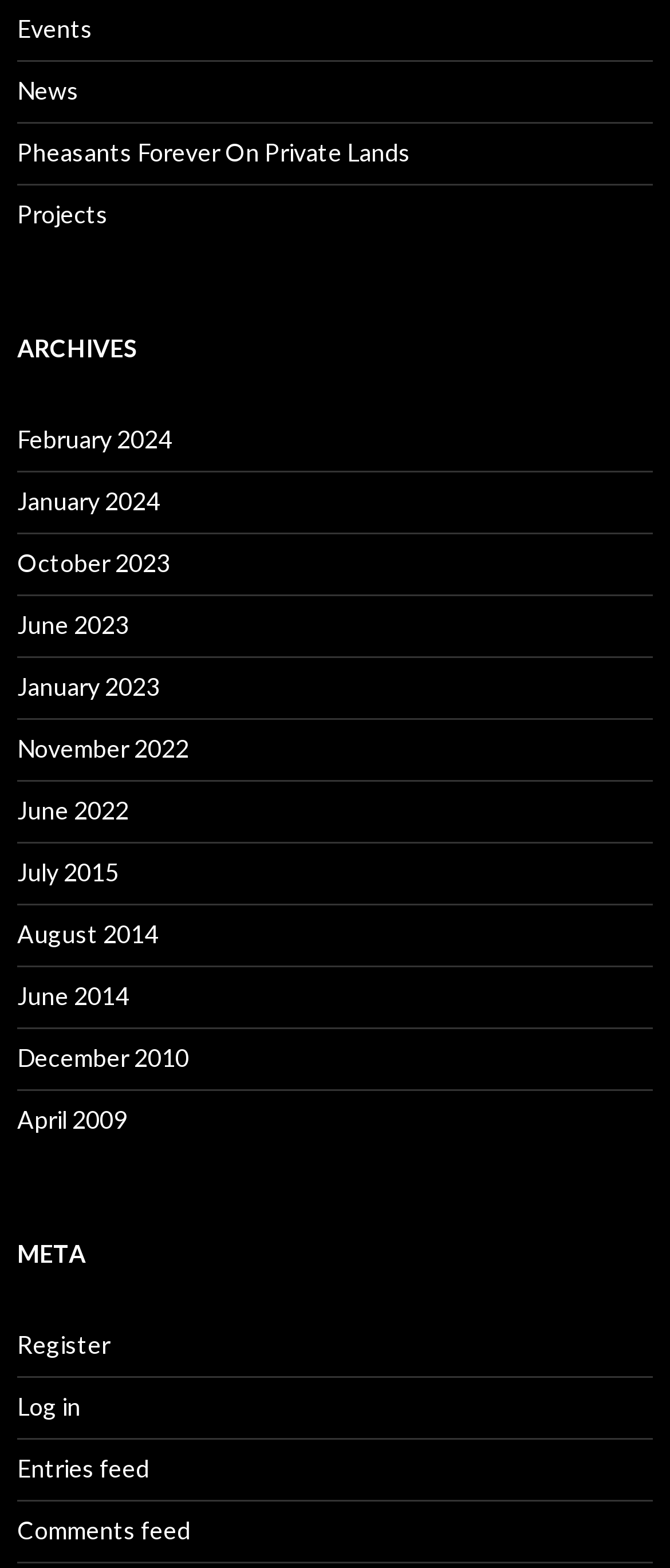Answer the question below in one word or phrase:
What is the purpose of the 'Register' link?

To create an account